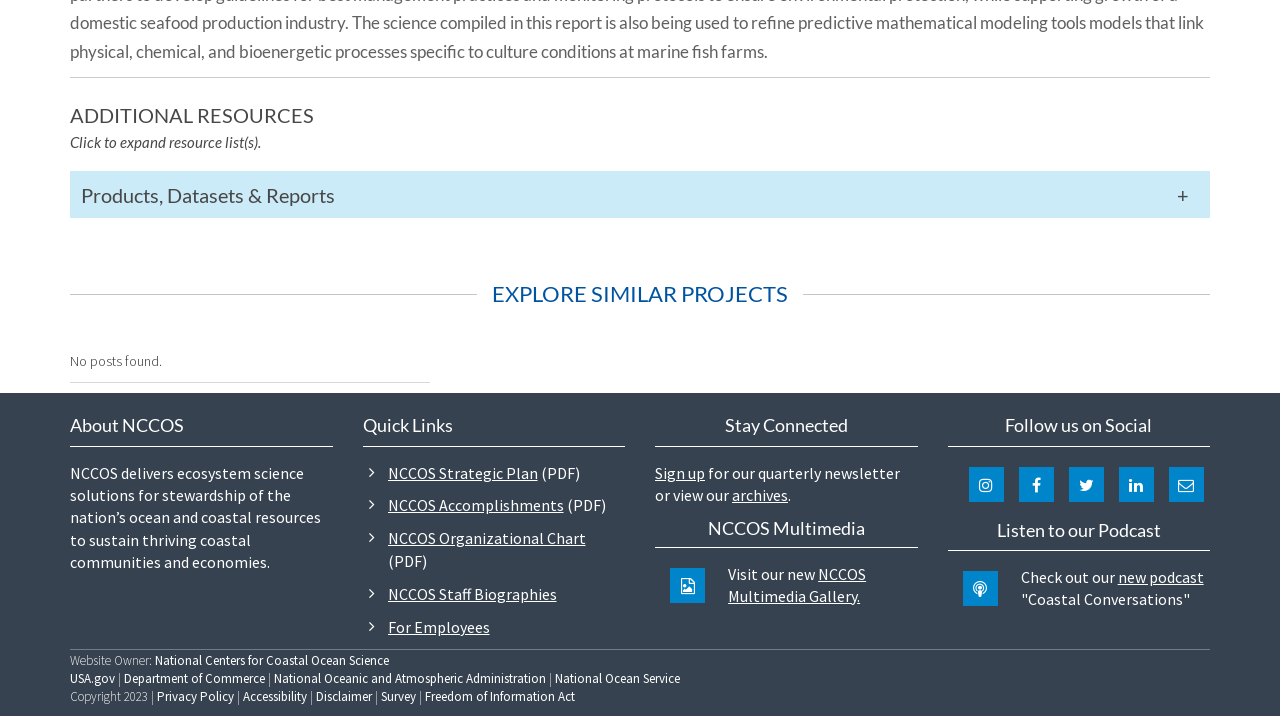Please find the bounding box for the UI element described by: "For Employees".

[0.303, 0.861, 0.382, 0.889]